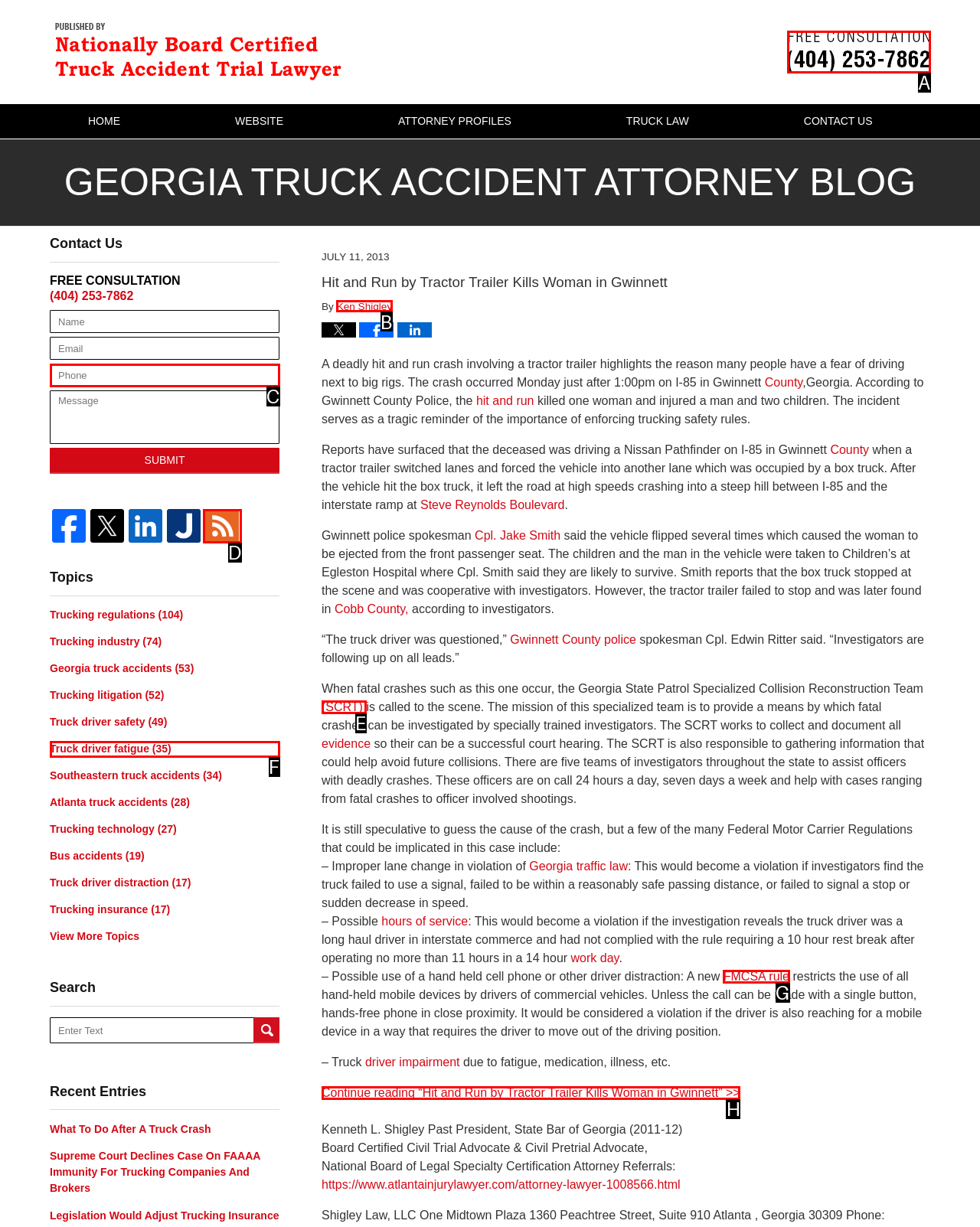From the given choices, identify the element that matches: Truck driver fatigue (35)
Answer with the letter of the selected option.

F